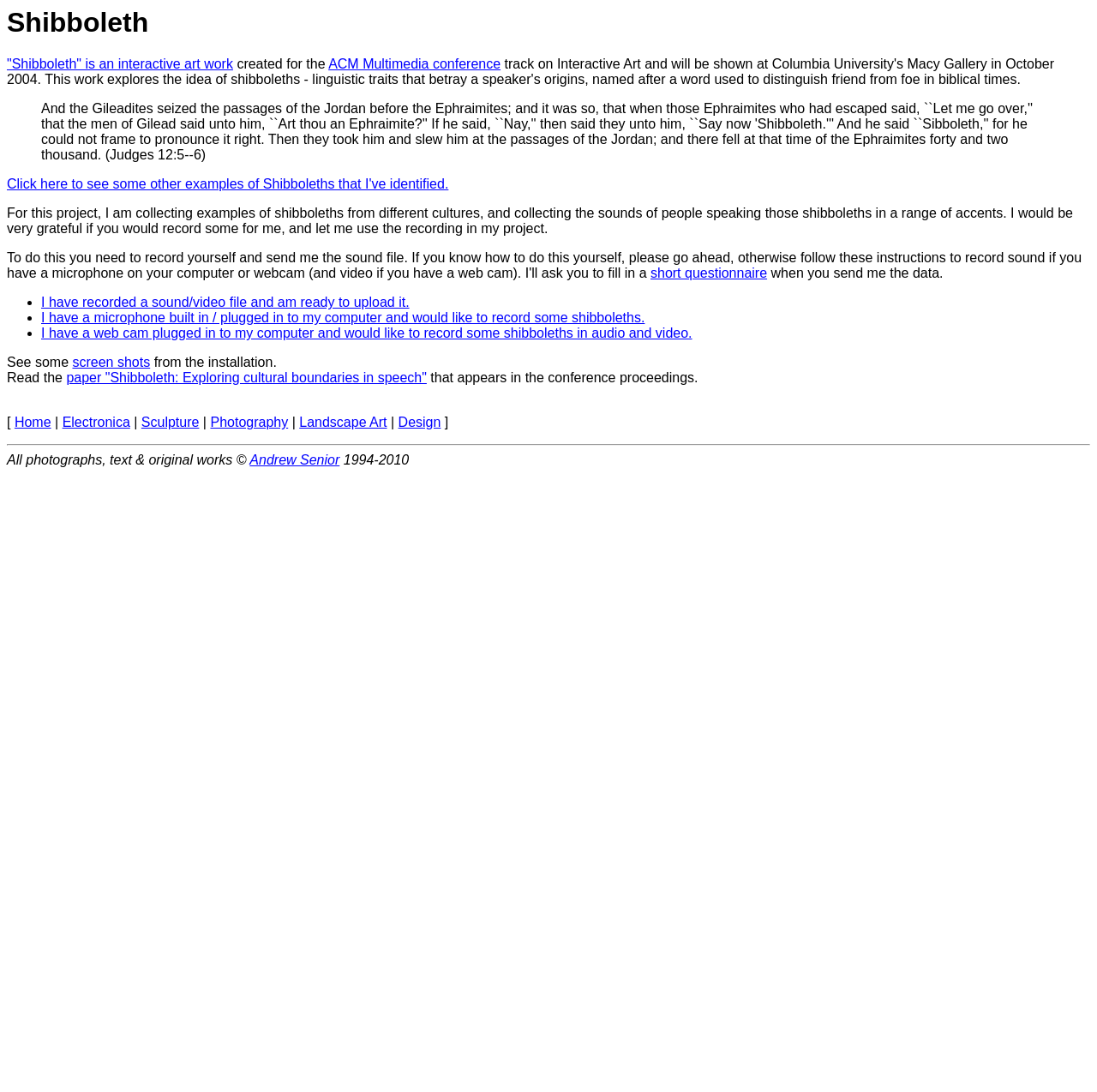Determine the bounding box coordinates of the element's region needed to click to follow the instruction: "Fill out the short questionnaire". Provide these coordinates as four float numbers between 0 and 1, formatted as [left, top, right, bottom].

[0.593, 0.244, 0.699, 0.257]